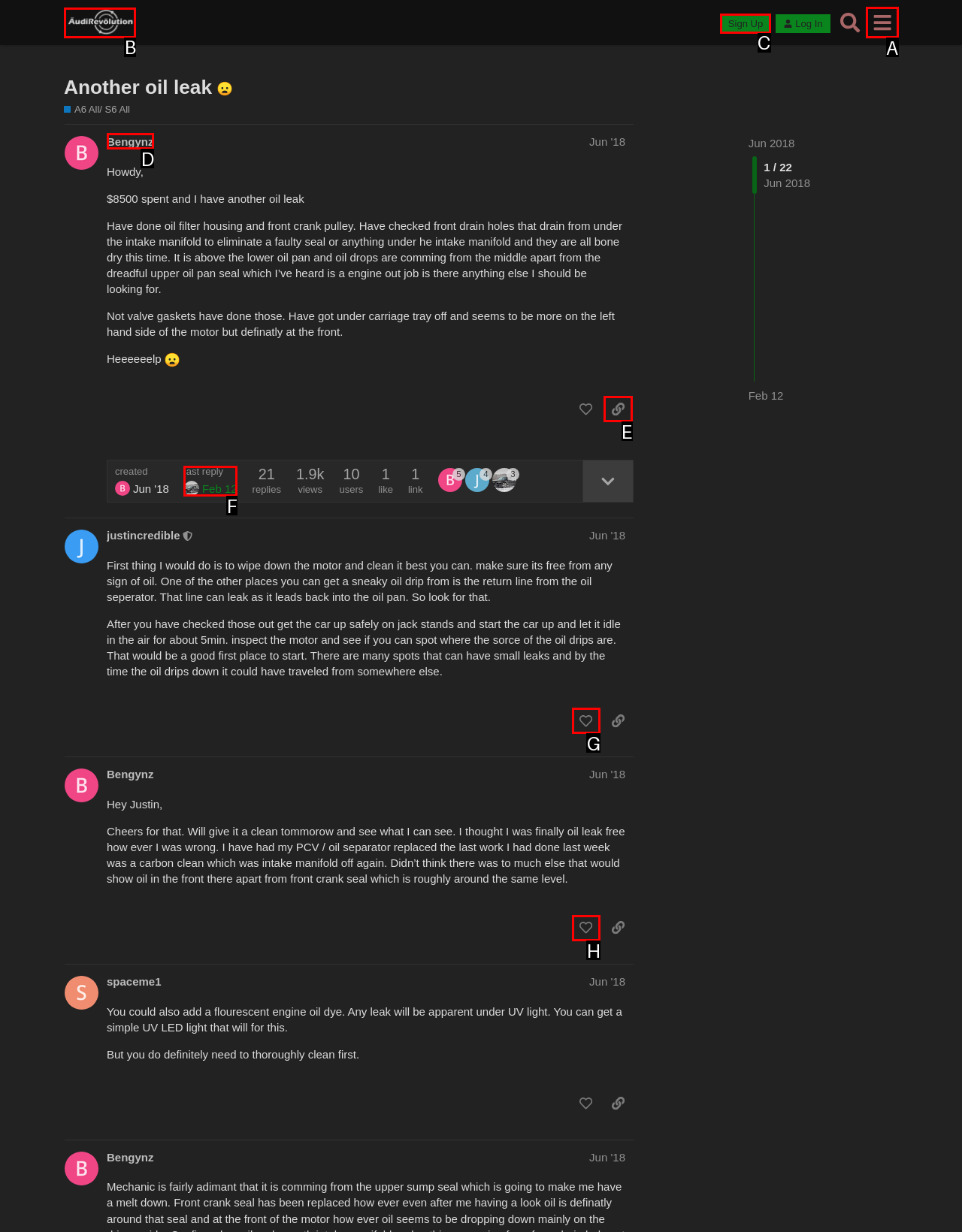From the given options, choose the HTML element that aligns with the description: last replyFeb 12. Respond with the letter of the selected element.

F